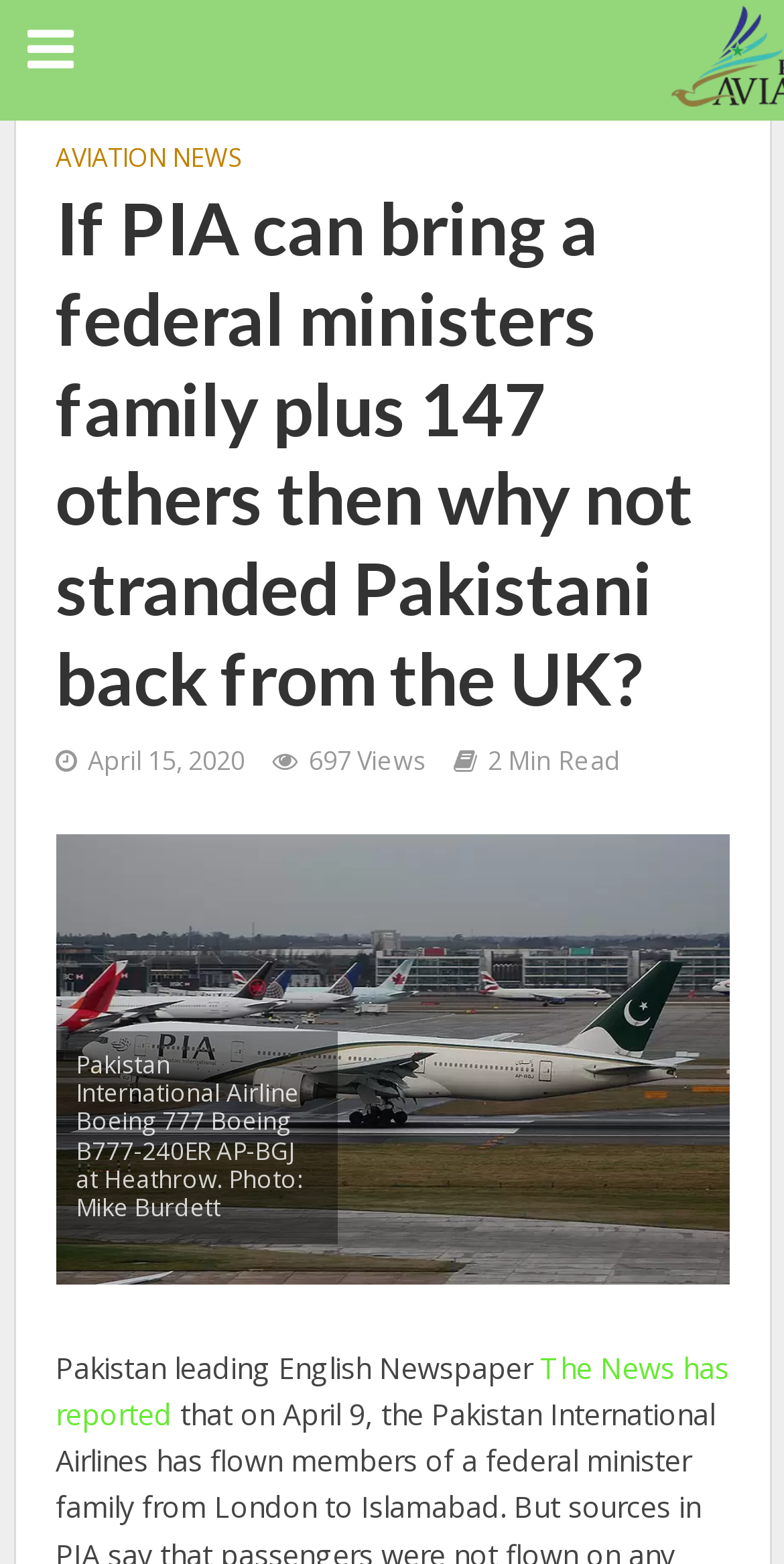Provide the bounding box coordinates of the HTML element this sentence describes: "Aviation News".

[0.071, 0.09, 0.312, 0.118]